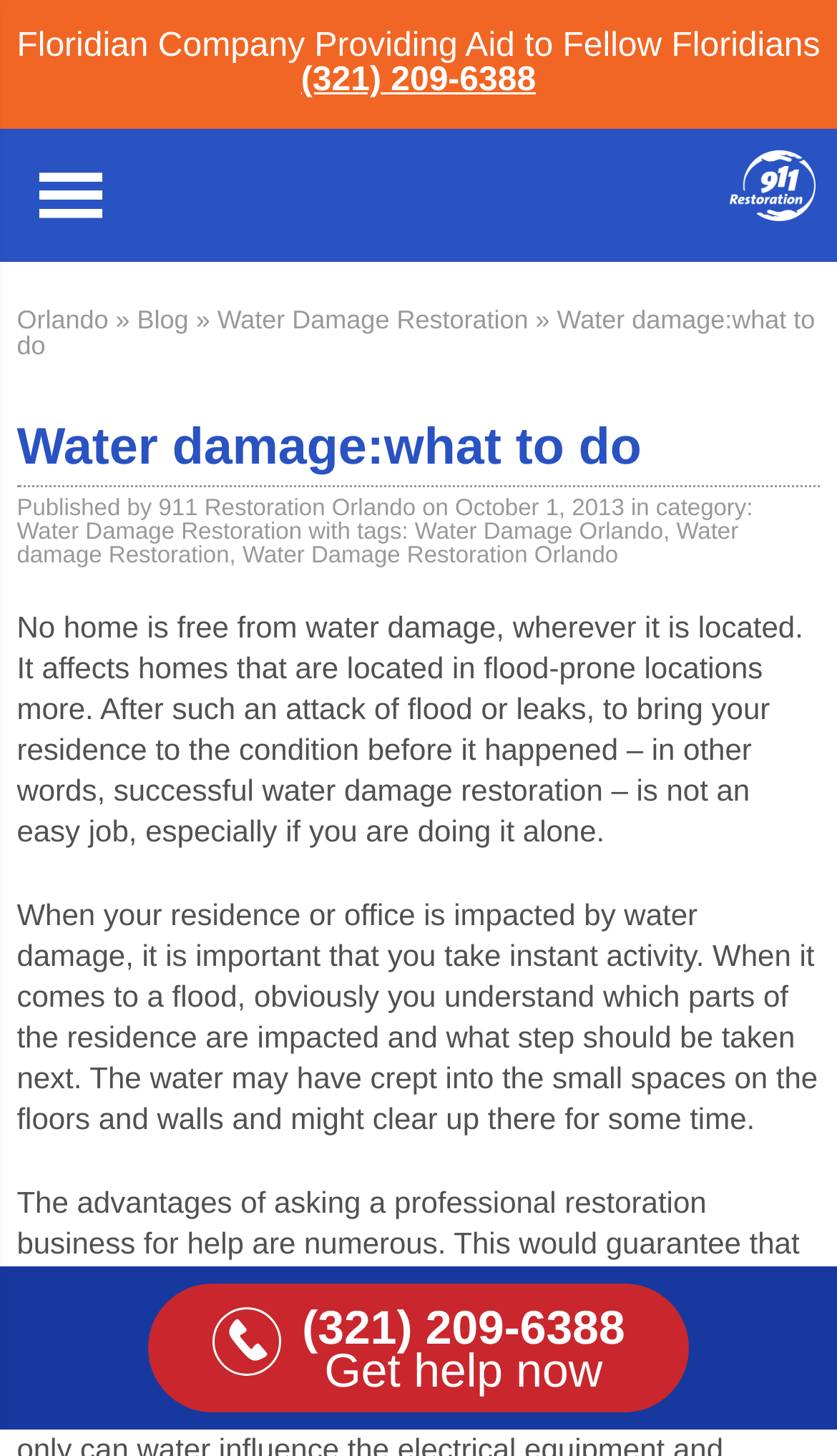Determine the bounding box coordinates for the region that must be clicked to execute the following instruction: "Read the blog".

None